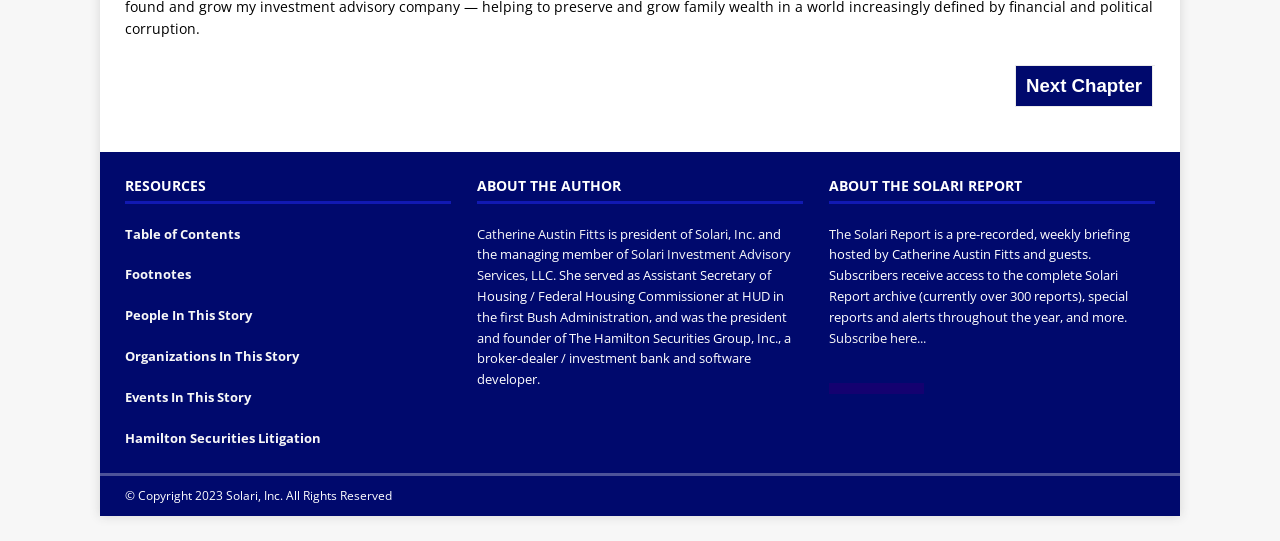Please provide the bounding box coordinates for the element that needs to be clicked to perform the instruction: "Read about the author". The coordinates must consist of four float numbers between 0 and 1, formatted as [left, top, right, bottom].

[0.373, 0.328, 0.627, 0.376]